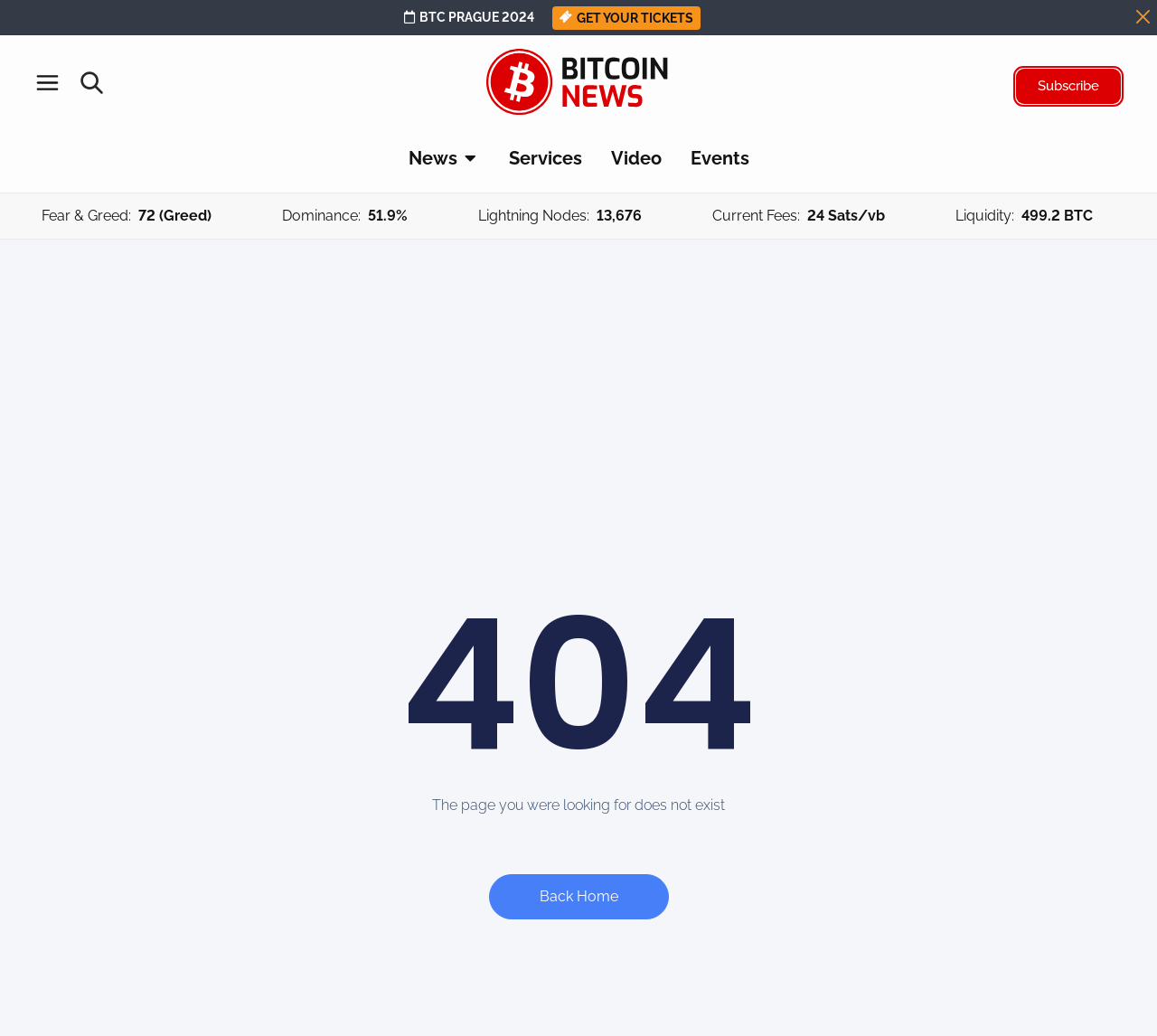Please study the image and answer the question comprehensively:
What is the current liquidity in BTC?

I found the answer by looking at the static text 'Liquidity:' and the adjacent static text '499.2 BTC', which indicates the current liquidity in BTC.